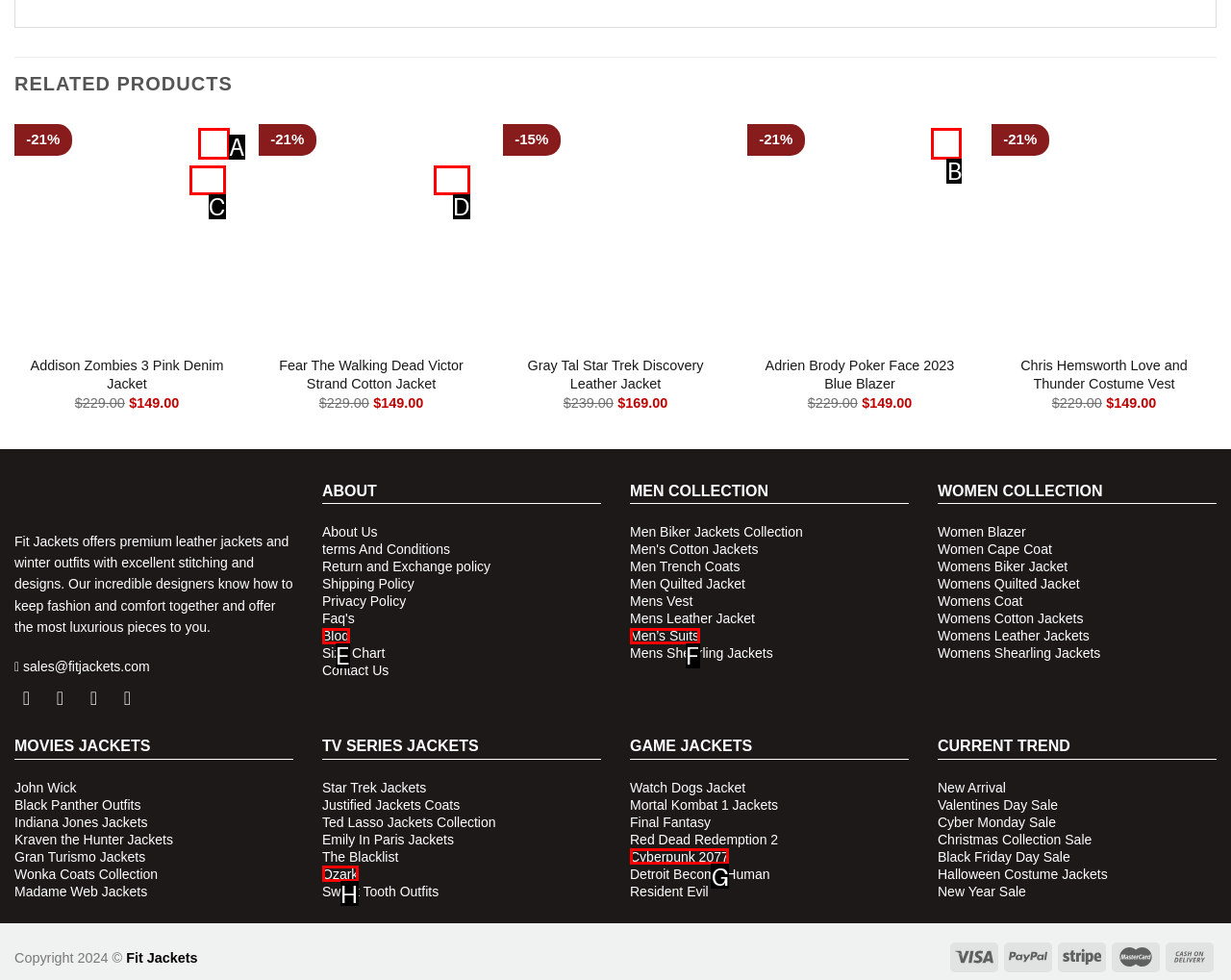Indicate the HTML element to be clicked to accomplish this task: Add Addison Zombies 3 Pink Denim Jacket to wishlist Respond using the letter of the correct option.

A